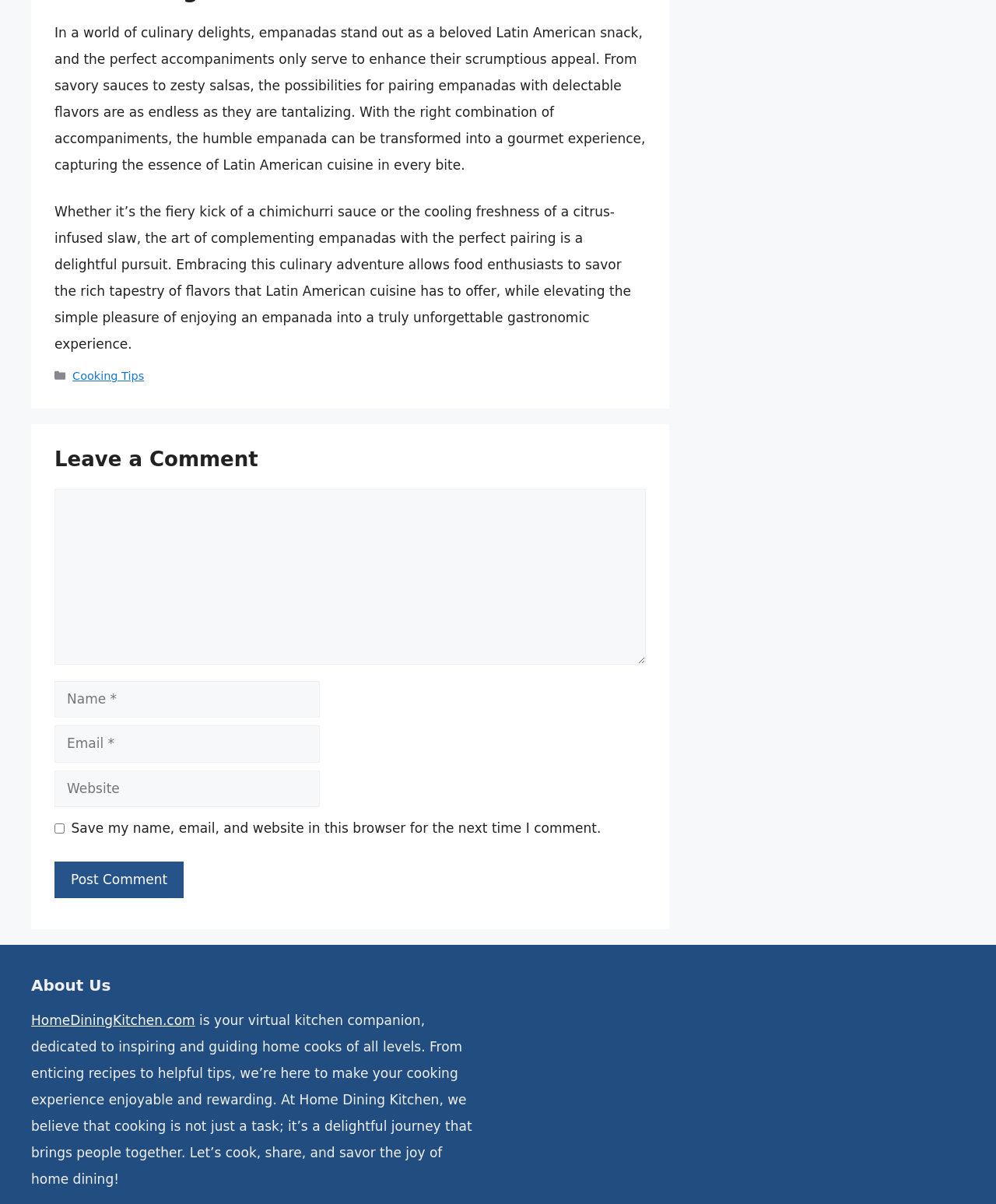Using the information from the screenshot, answer the following question thoroughly:
What type of content is available on the website?

The type of content available on the website can be inferred from the link element 'Cooking Tips' in the footer section, which suggests that the website provides cooking tips and possibly recipes as well.